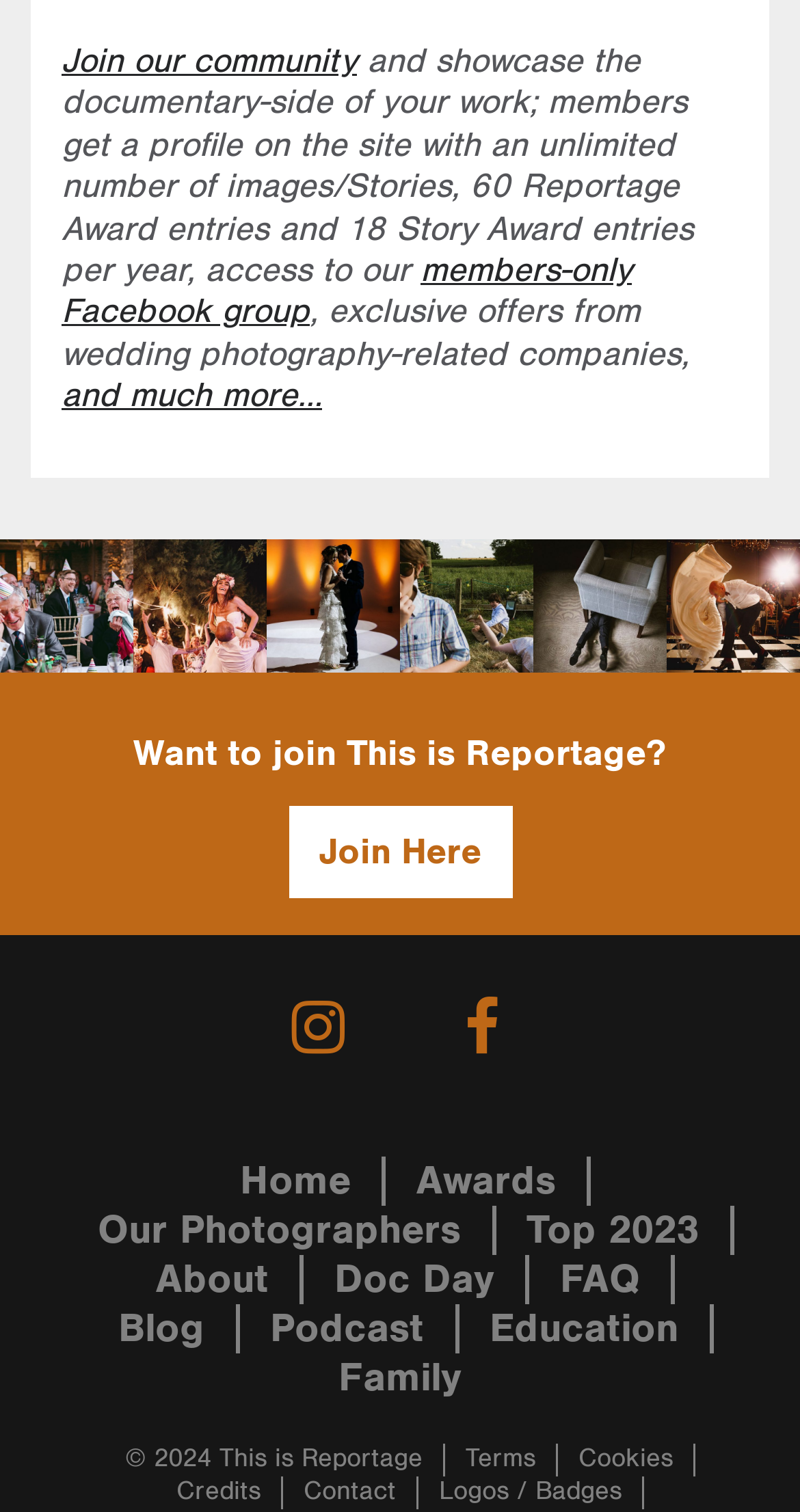Determine the bounding box coordinates for the HTML element mentioned in the following description: "iclassadmin". The coordinates should be a list of four floats ranging from 0 to 1, represented as [left, top, right, bottom].

None